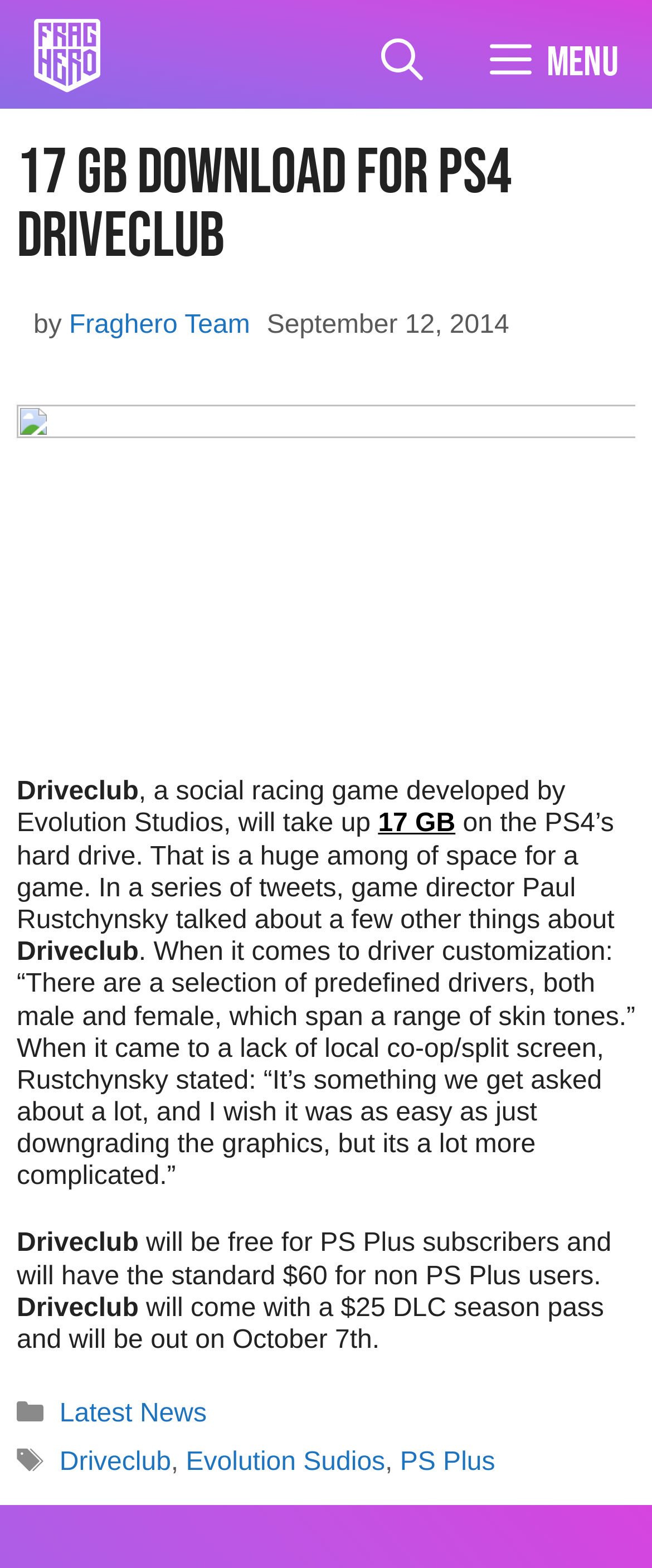Show the bounding box coordinates of the element that should be clicked to complete the task: "Check the categories".

[0.089, 0.889, 0.287, 0.908]